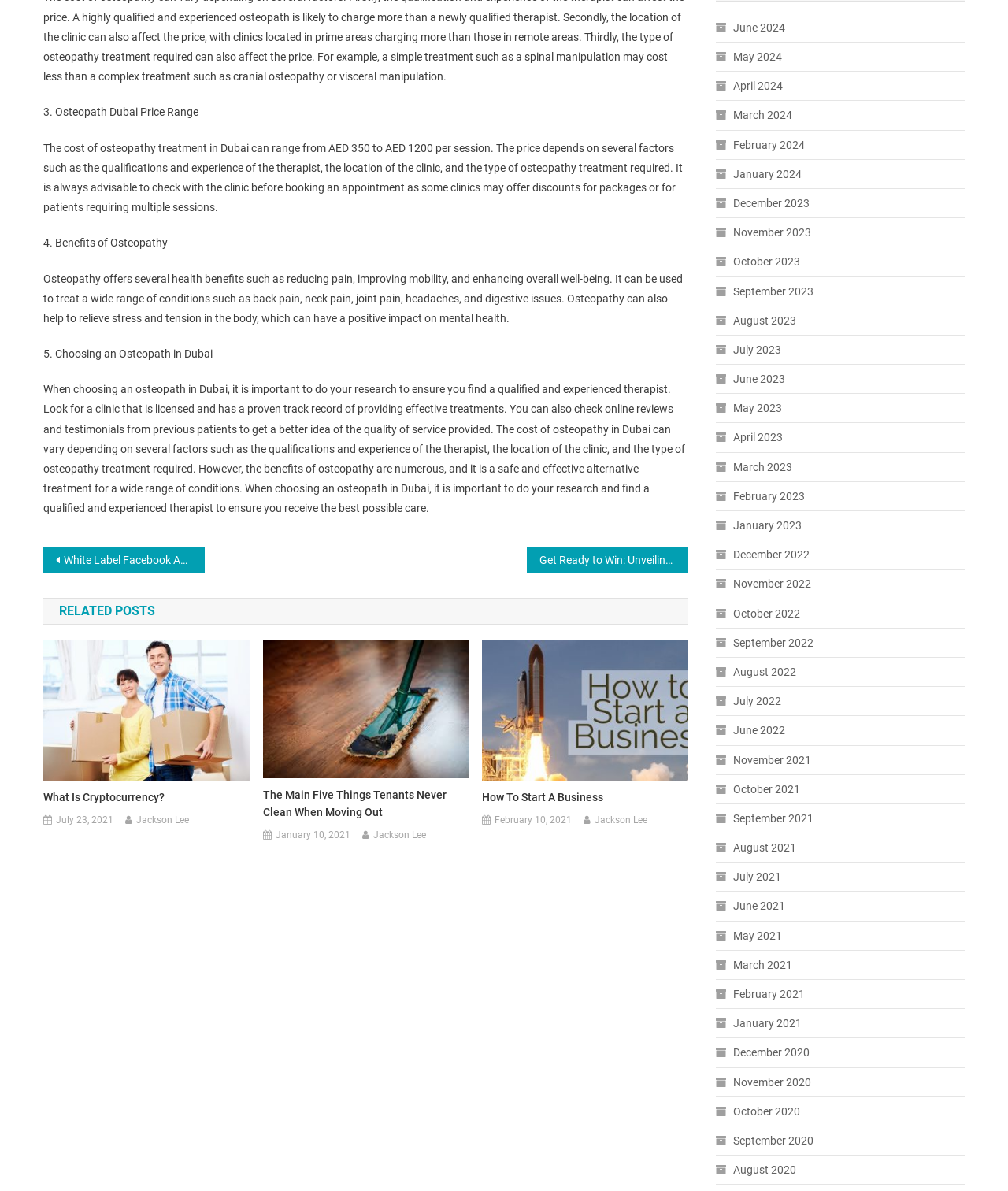Identify the bounding box coordinates of the clickable region to carry out the given instruction: "Select 'June 2024'".

[0.71, 0.014, 0.779, 0.032]